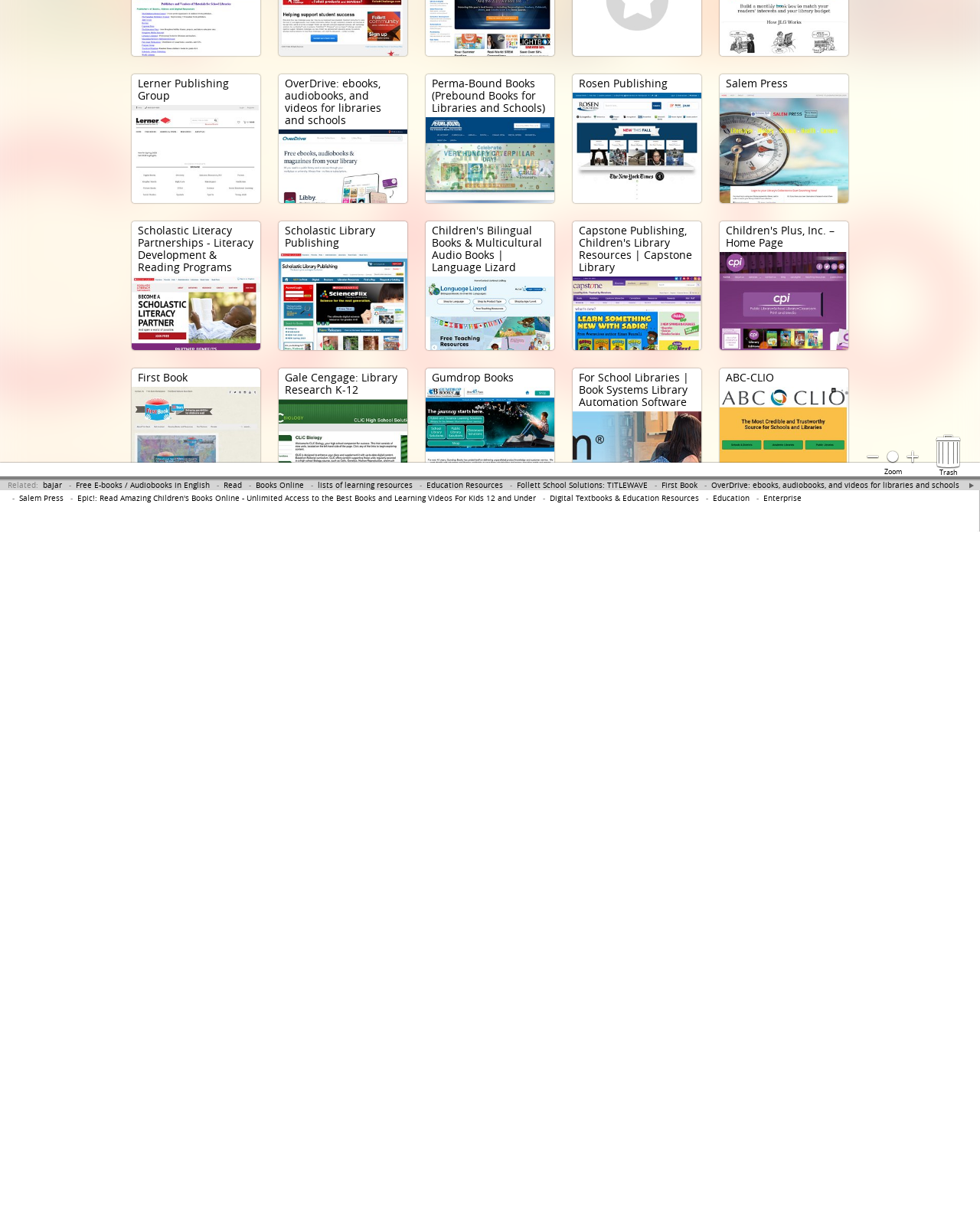Find the coordinates for the bounding box of the element with this description: "Education Resources".

[0.435, 0.392, 0.513, 0.401]